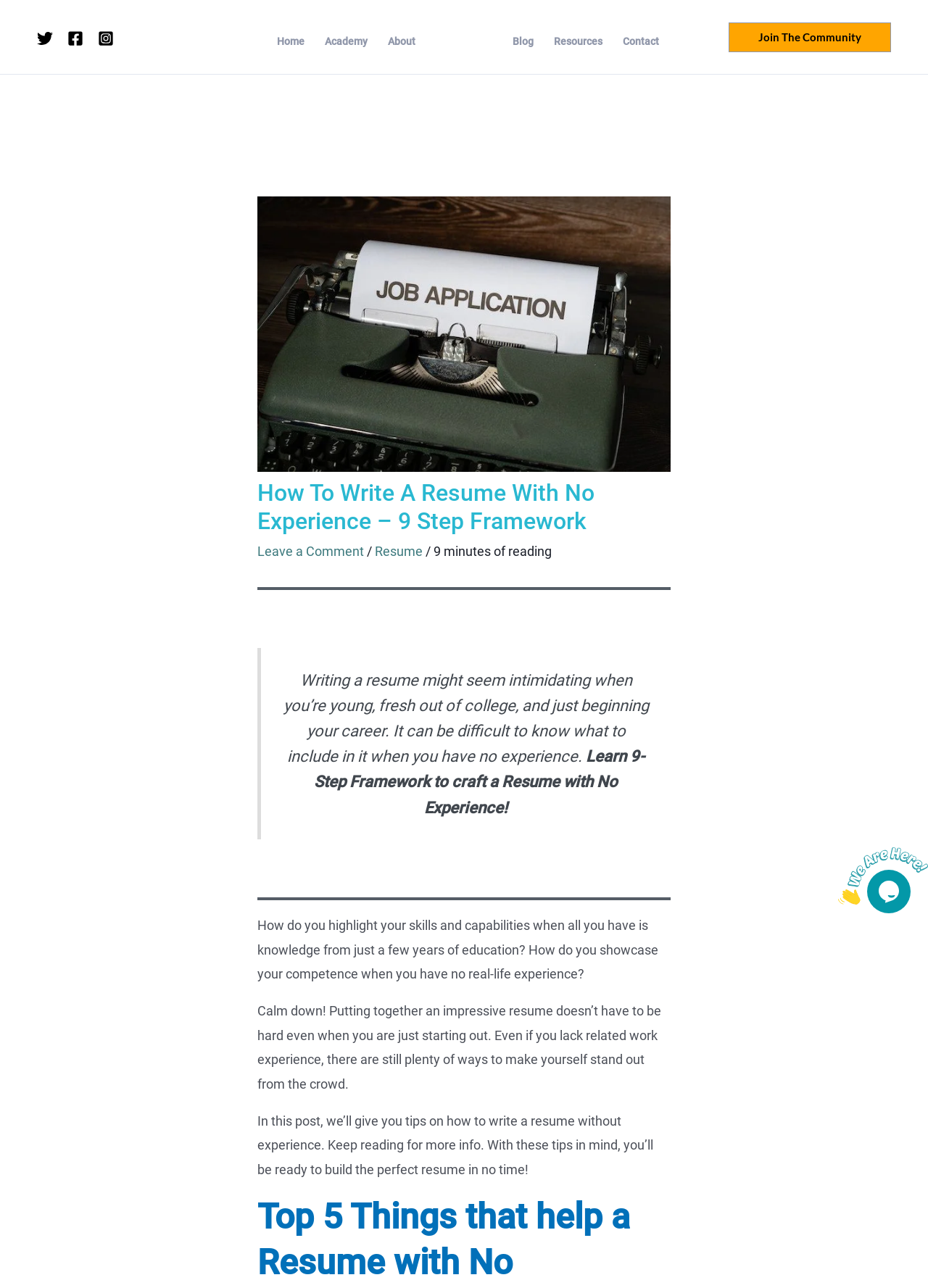Provide the bounding box coordinates of the HTML element described by the text: "Leave a Comment". The coordinates should be in the format [left, top, right, bottom] with values between 0 and 1.

[0.277, 0.422, 0.392, 0.434]